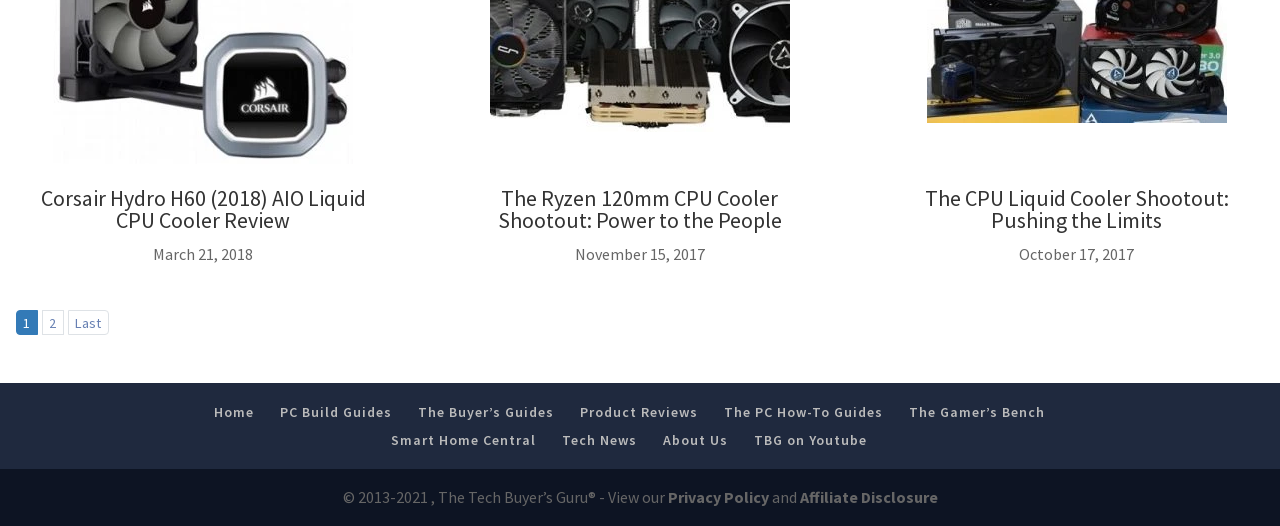How many navigation links are there at the top of the page?
Please give a well-detailed answer to the question.

I counted the number of navigation links at the top of the page, which are 'Home', 'PC Build Guides', 'The Buyer’s Guides', 'Product Reviews', 'The PC How-To Guides', 'The Gamer’s Bench', and 'Smart Home Central'.